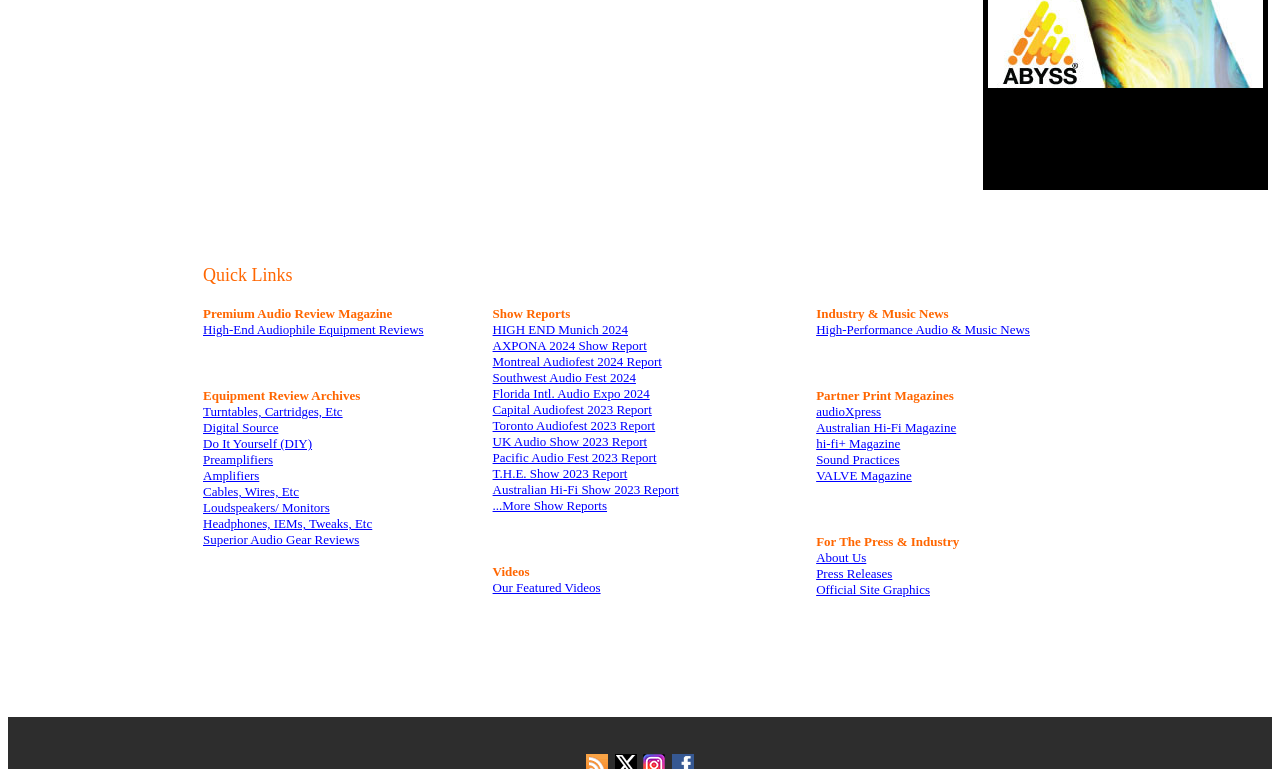Locate the coordinates of the bounding box for the clickable region that fulfills this instruction: "Read High-Performance Audio & Music News".

[0.638, 0.419, 0.805, 0.438]